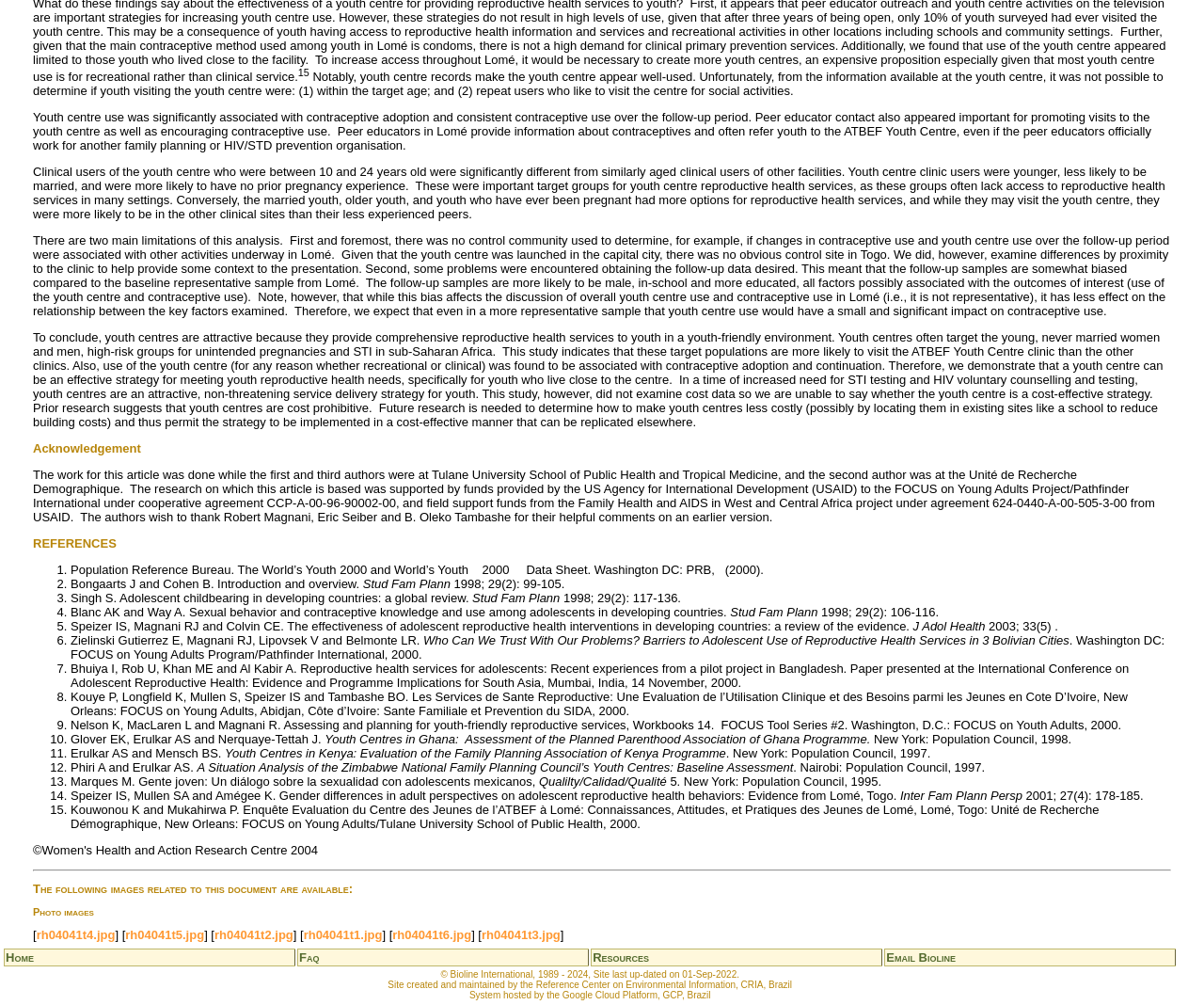What is the significance of the youth centre?
Please answer the question with as much detail and depth as you can.

The text concludes that 'We demonstrate that a youth centre can be an effective strategy for meeting youth reproductive health needs, specifically for youth who live close to the centre.' This indicates that the significance of the youth centre is that it is an effective strategy for meeting youth reproductive health needs.